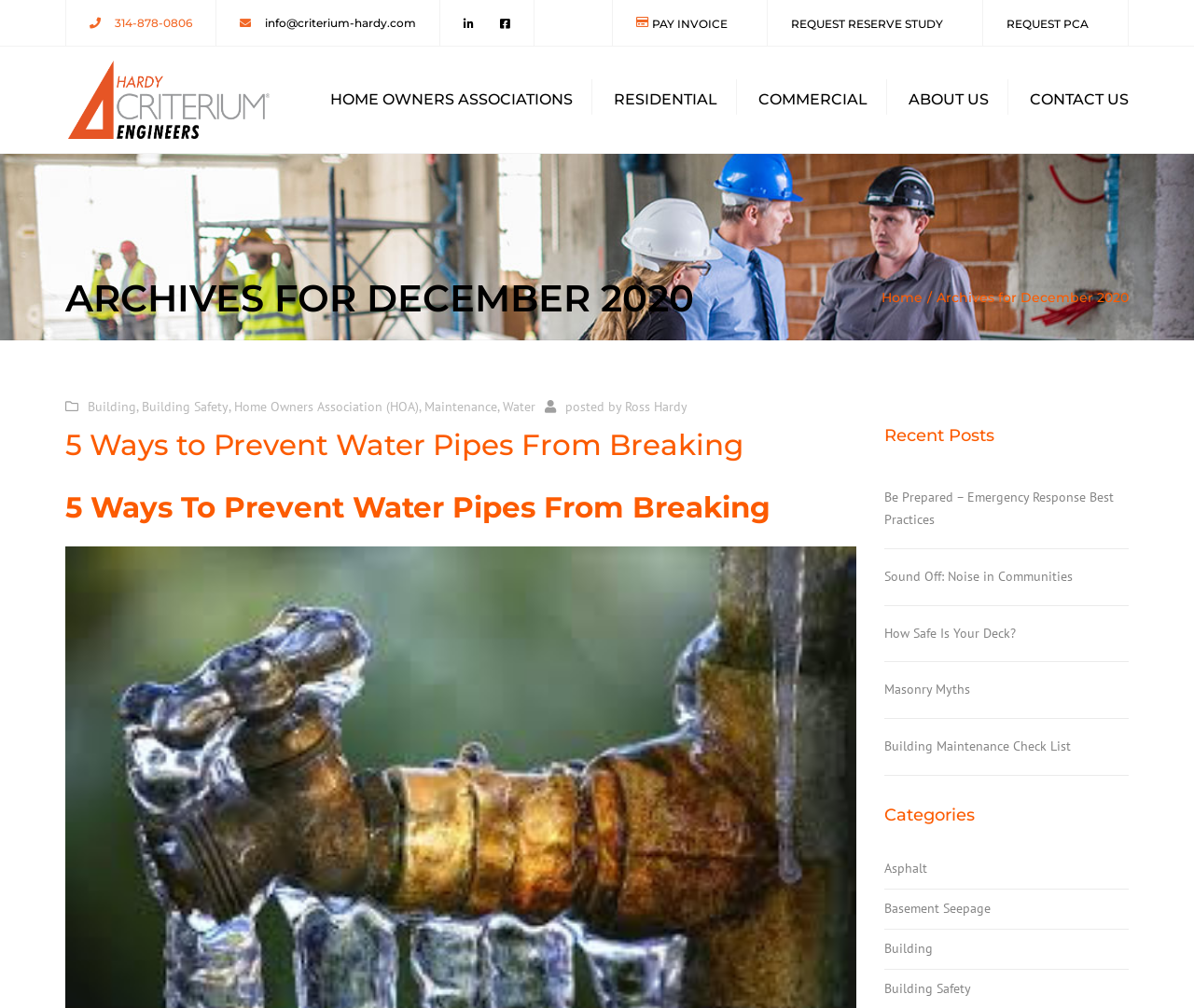Refer to the screenshot and give an in-depth answer to this question: What is the title of the first blog post on the webpage?

I found the title of the first blog post by looking at the heading element with the content '5 Ways to Prevent Water Pipes From Breaking' located below the 'ARCHIVES FOR DECEMBER 2020' heading.